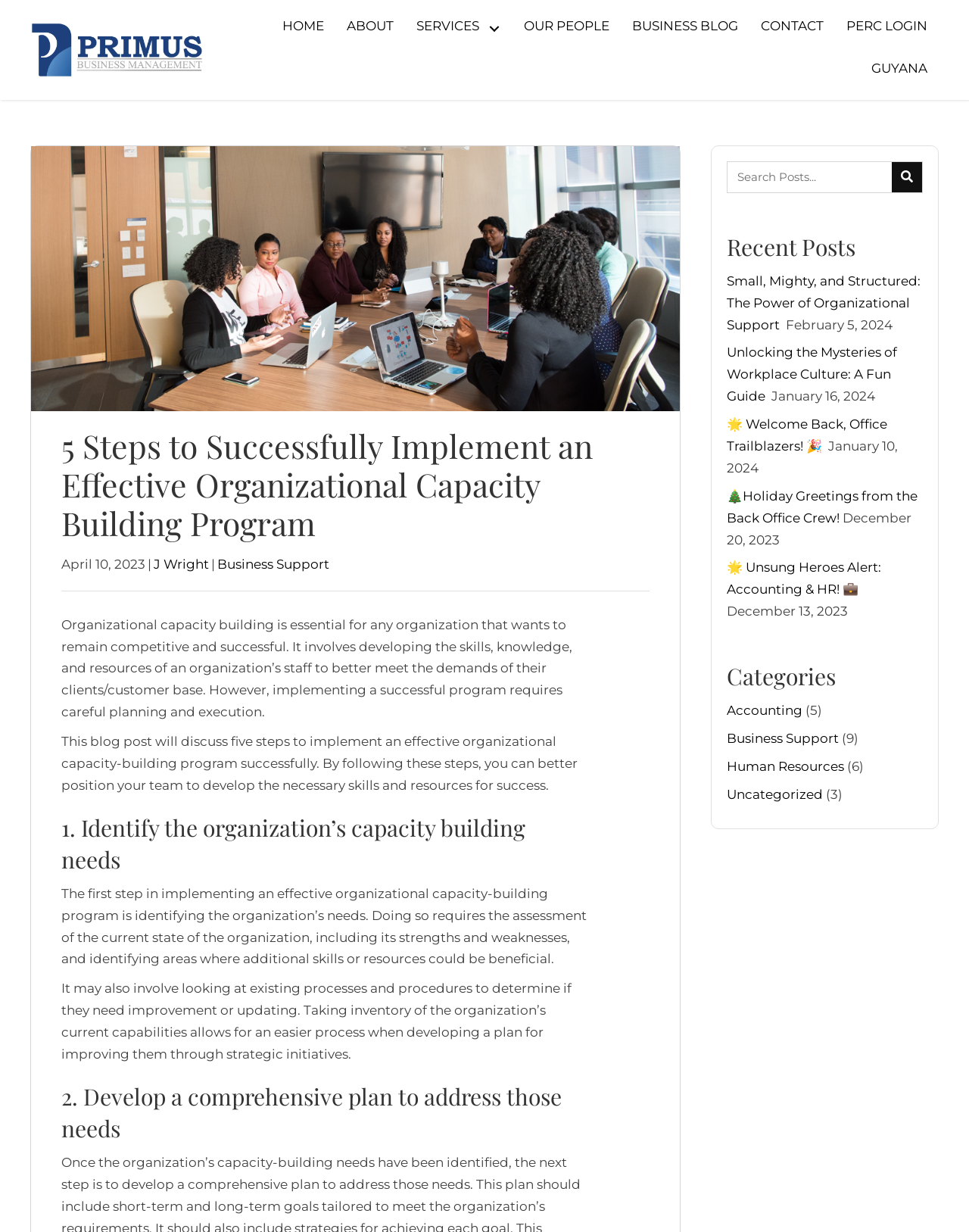Find the bounding box coordinates of the element to click in order to complete this instruction: "Click the logo". The bounding box coordinates must be four float numbers between 0 and 1, denoted as [left, top, right, bottom].

[0.031, 0.033, 0.211, 0.046]